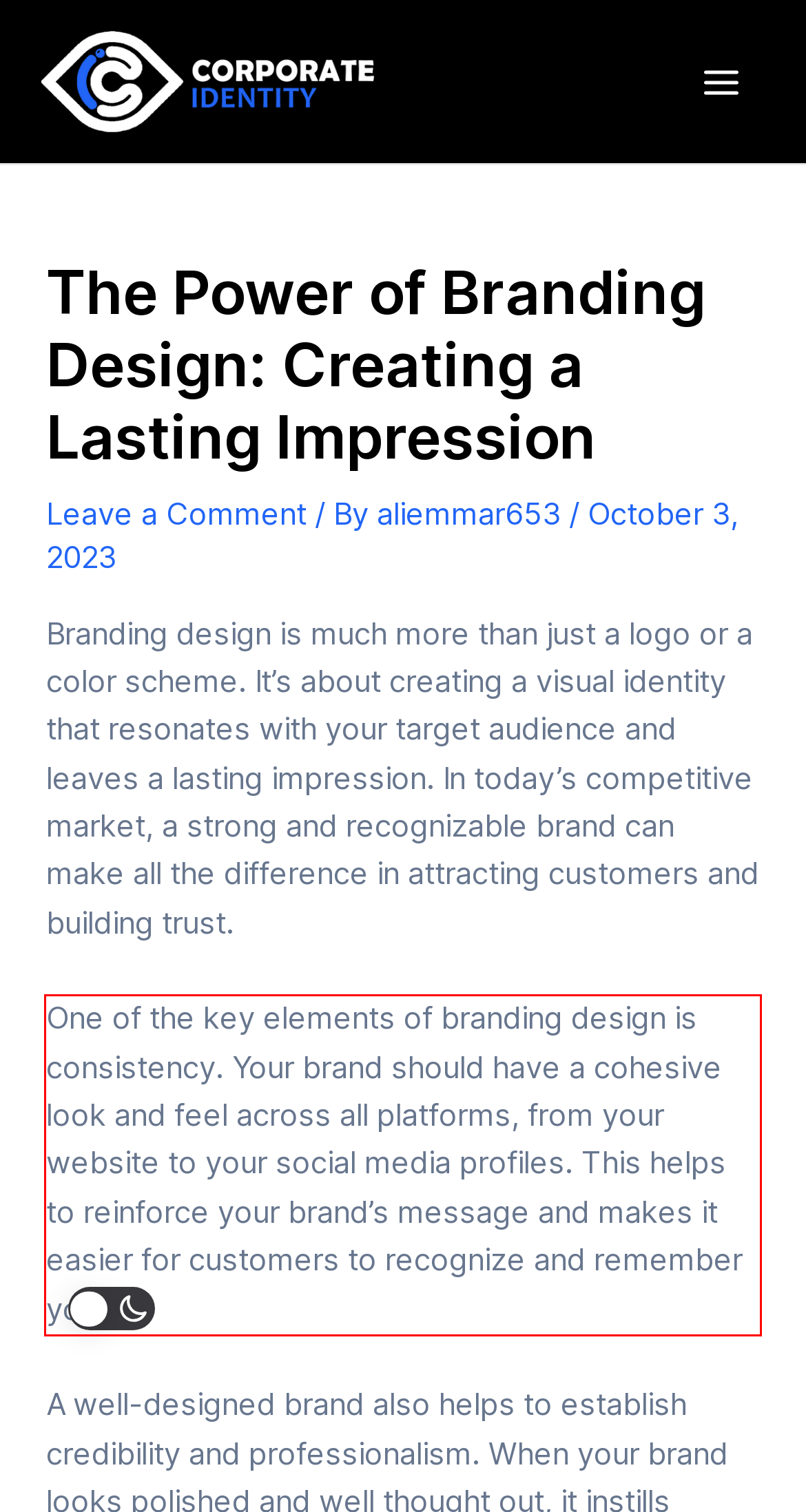You are presented with a webpage screenshot featuring a red bounding box. Perform OCR on the text inside the red bounding box and extract the content.

One of the key elements of branding design is consistency. Your brand should have a cohesive look and feel across all platforms, from your website to your social media profiles. This helps to reinforce your brand’s message and makes it easier for customers to recognize and remember you.